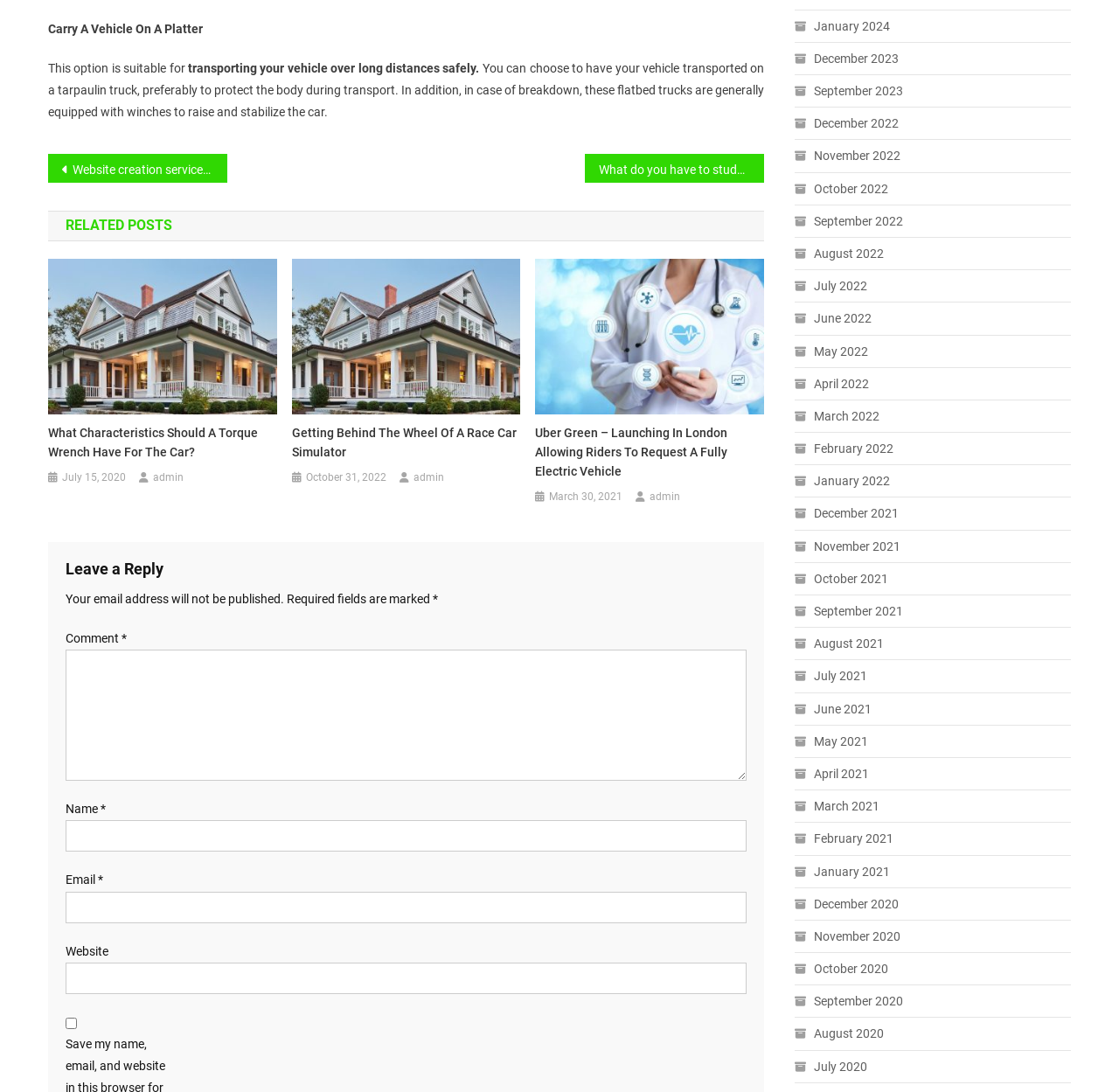Bounding box coordinates are specified in the format (top-left x, top-left y, bottom-right x, bottom-right y). All values are floating point numbers bounded between 0 and 1. Please provide the bounding box coordinate of the region this sentence describes: February 2021

[0.71, 0.758, 0.799, 0.778]